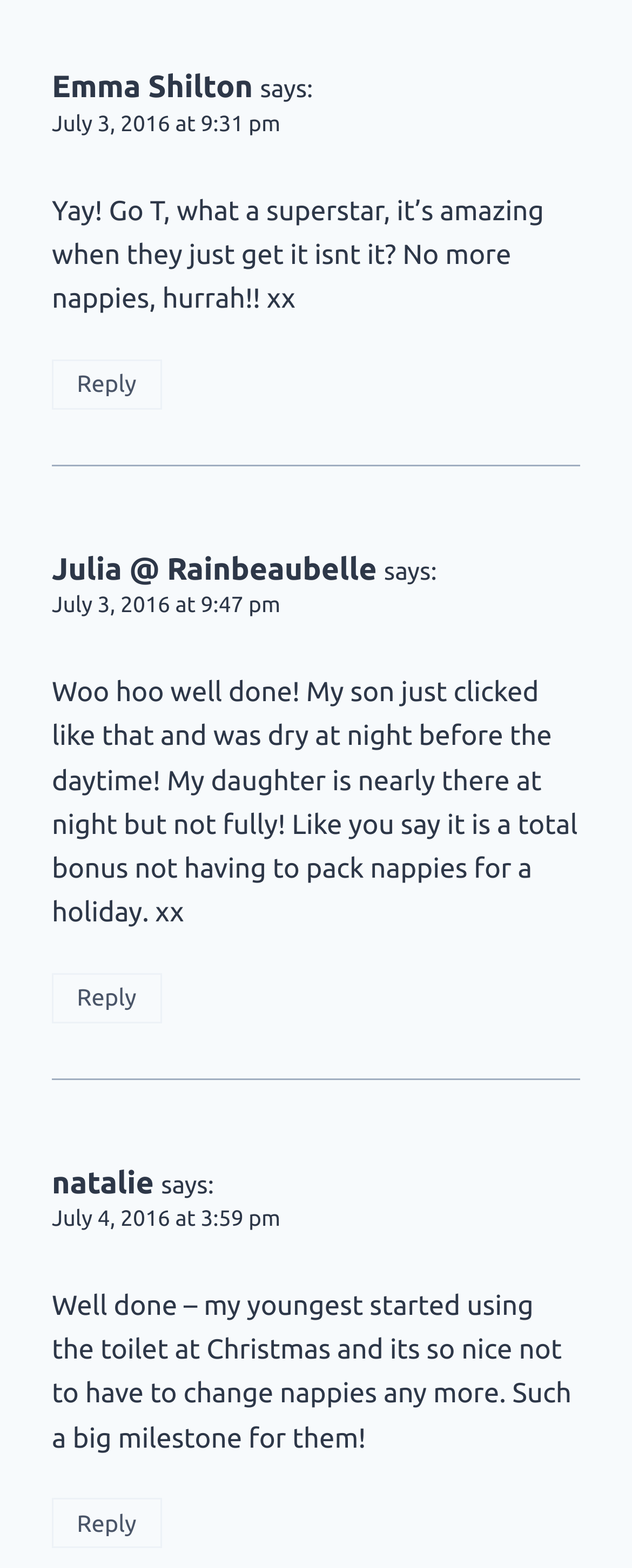Please identify the bounding box coordinates for the region that you need to click to follow this instruction: "Reply to natalie".

[0.082, 0.956, 0.256, 0.987]